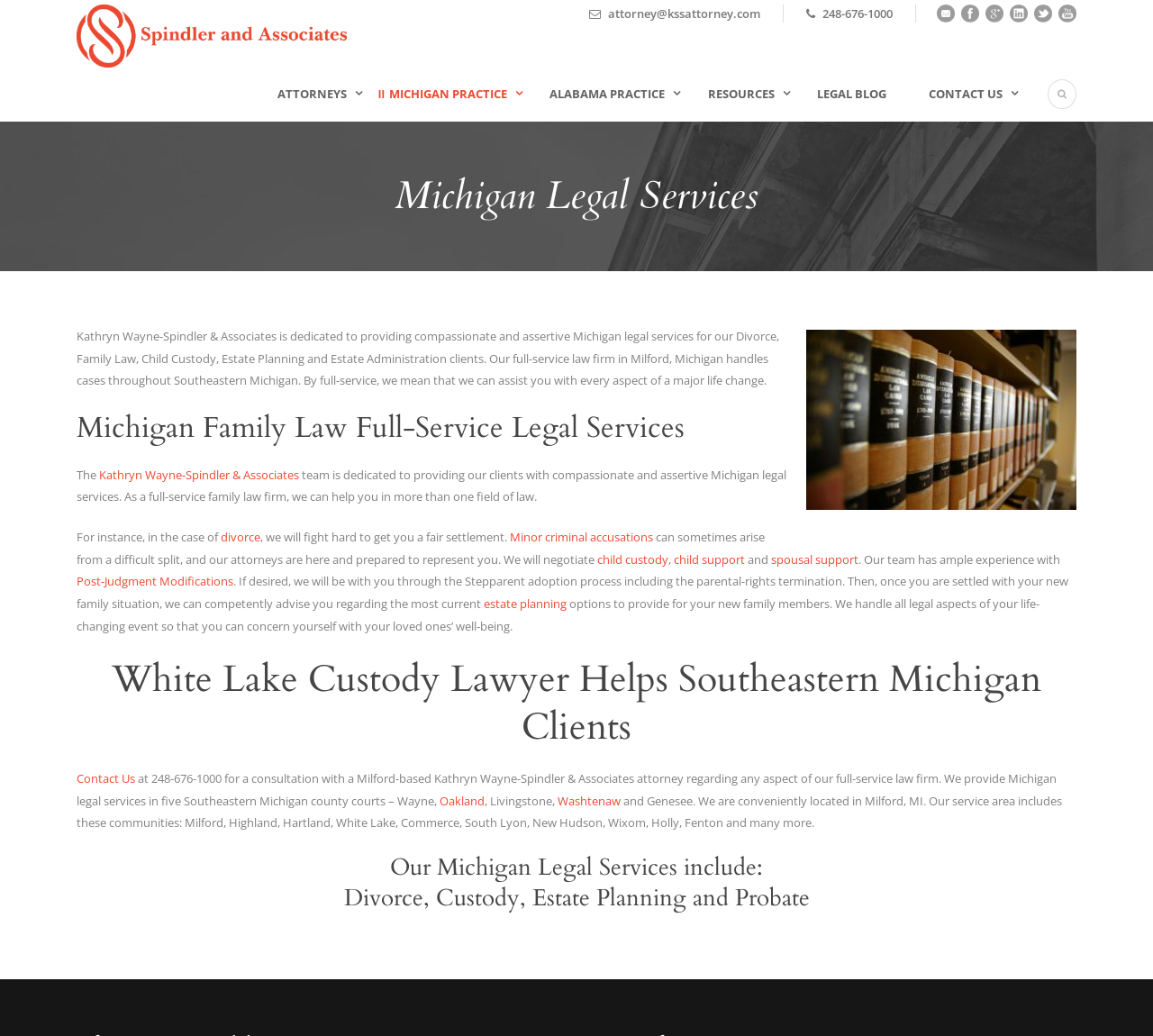Using the webpage screenshot, locate the HTML element that fits the following description and provide its bounding box: "Minor criminal accusations".

[0.442, 0.51, 0.566, 0.526]